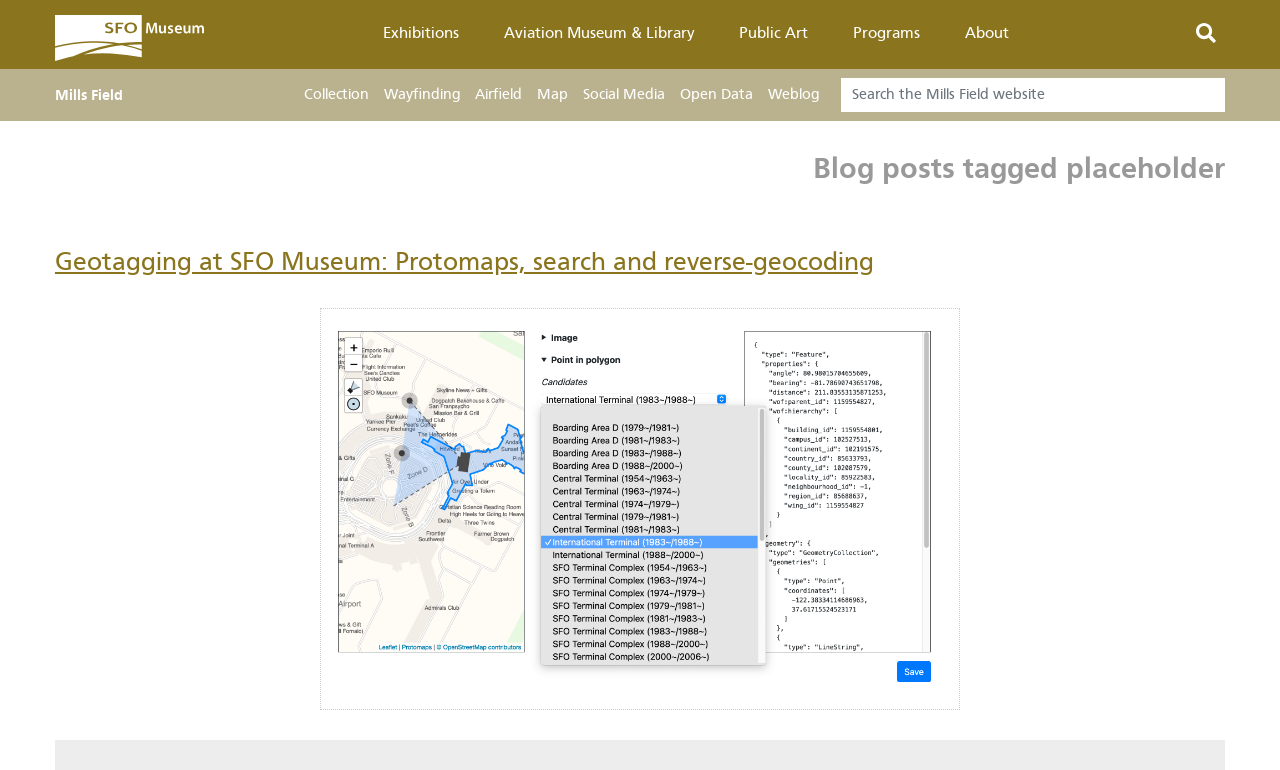Use one word or a short phrase to answer the question provided: 
What is the name of the museum?

SFO Museum